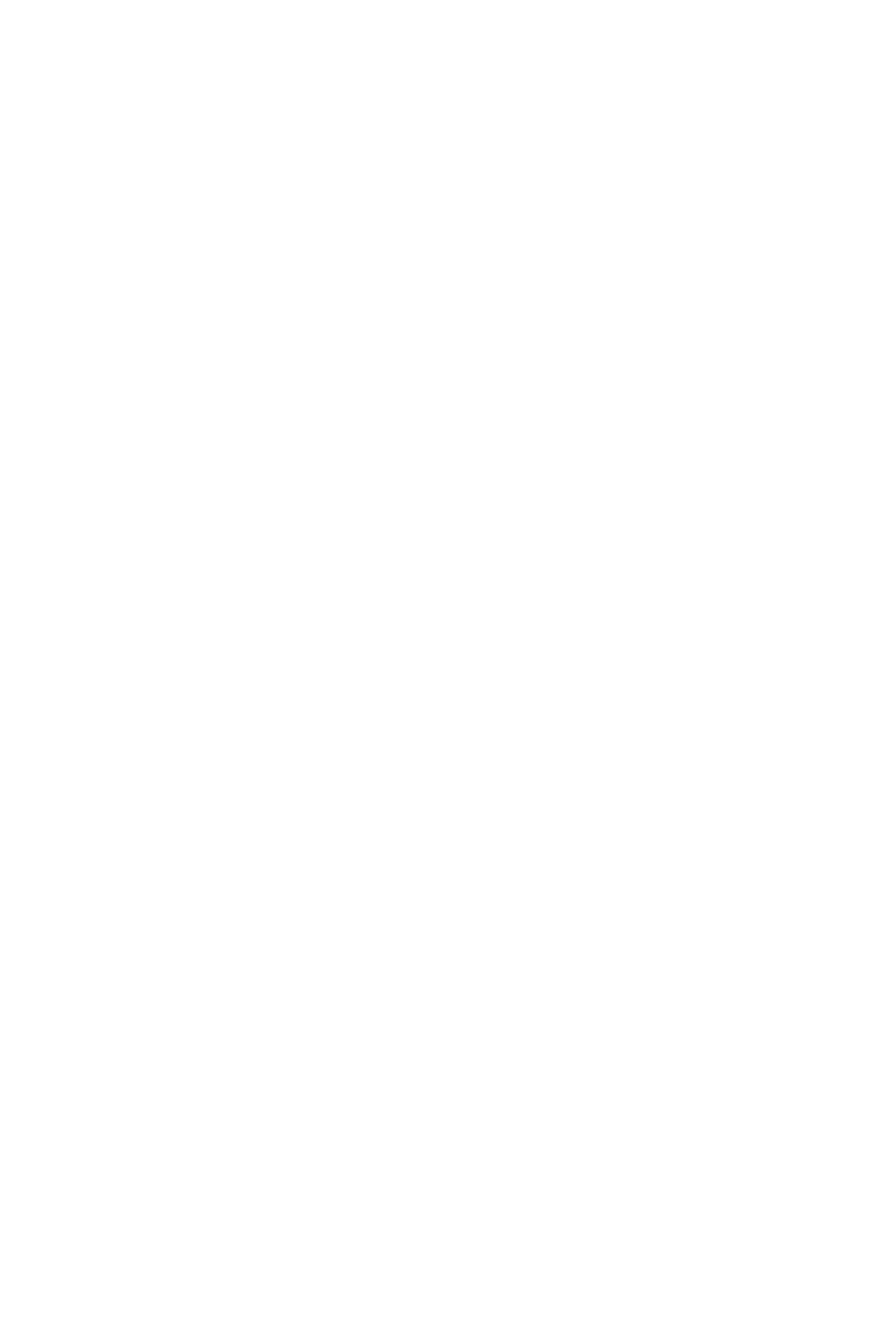Show the bounding box coordinates of the region that should be clicked to follow the instruction: "Read about Autostrada Biennale 2023."

[0.025, 0.659, 0.325, 0.807]